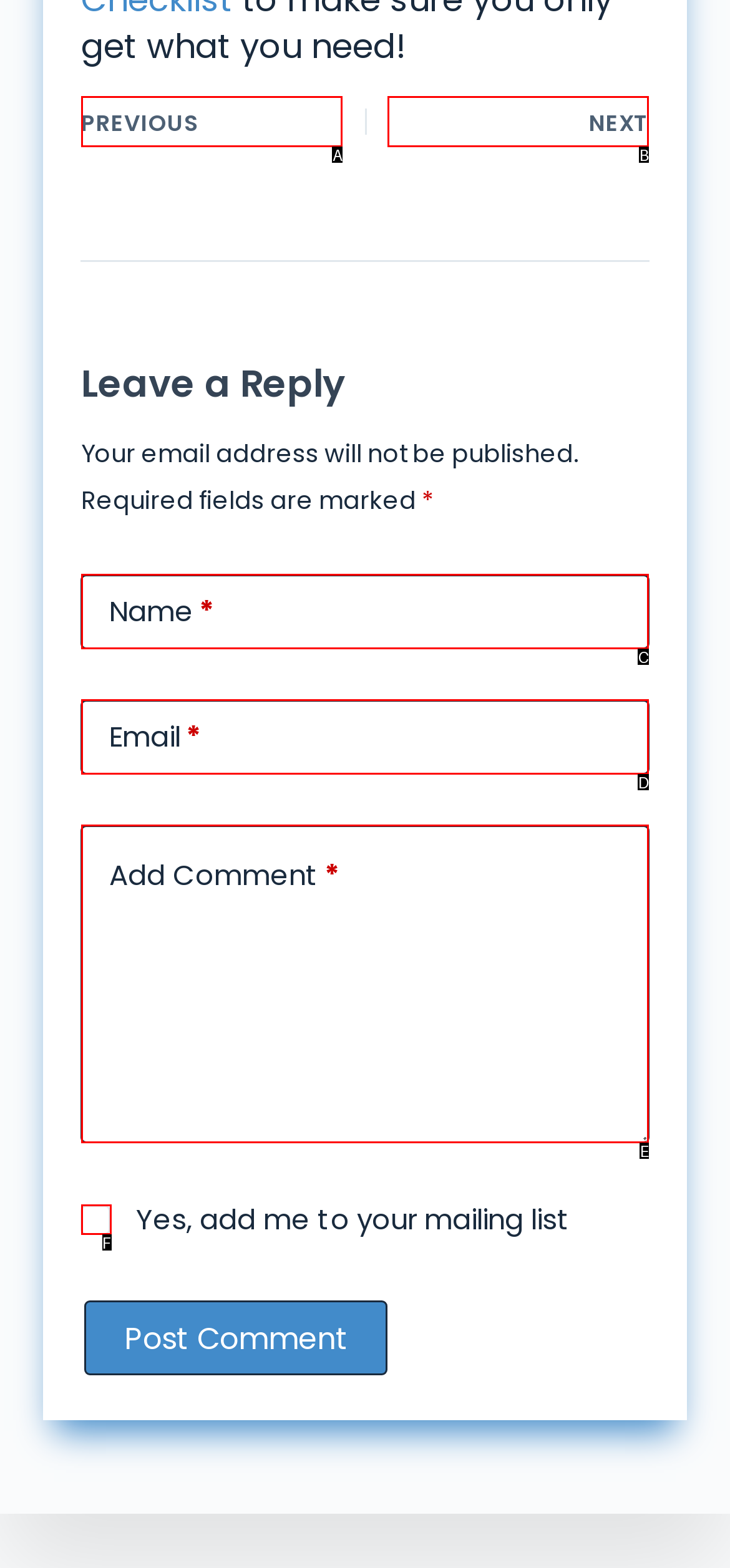Tell me which one HTML element best matches the description: 中文 Answer with the option's letter from the given choices directly.

None